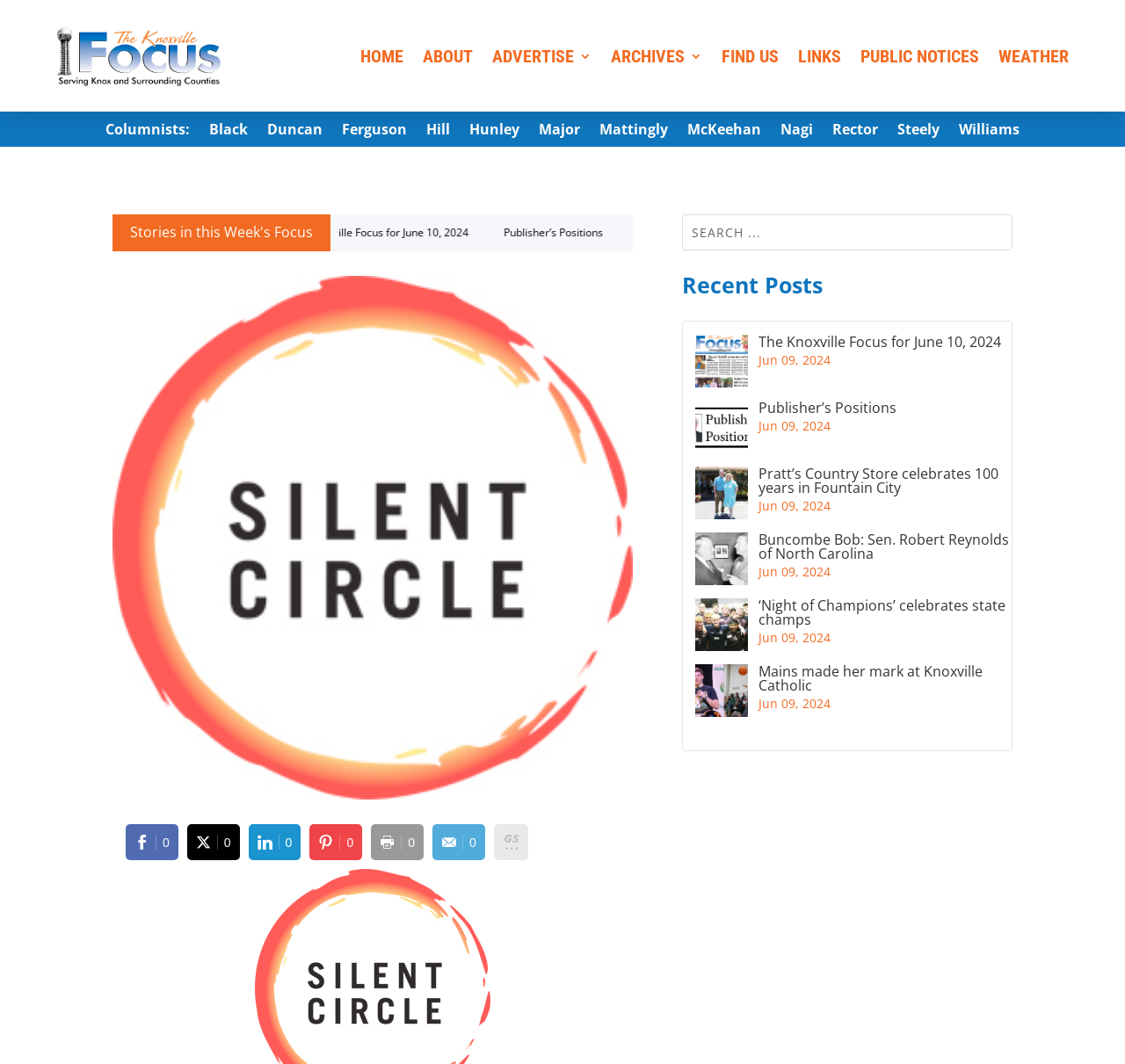What is the name of the newspaper?
Provide a one-word or short-phrase answer based on the image.

The Knoxville Focus